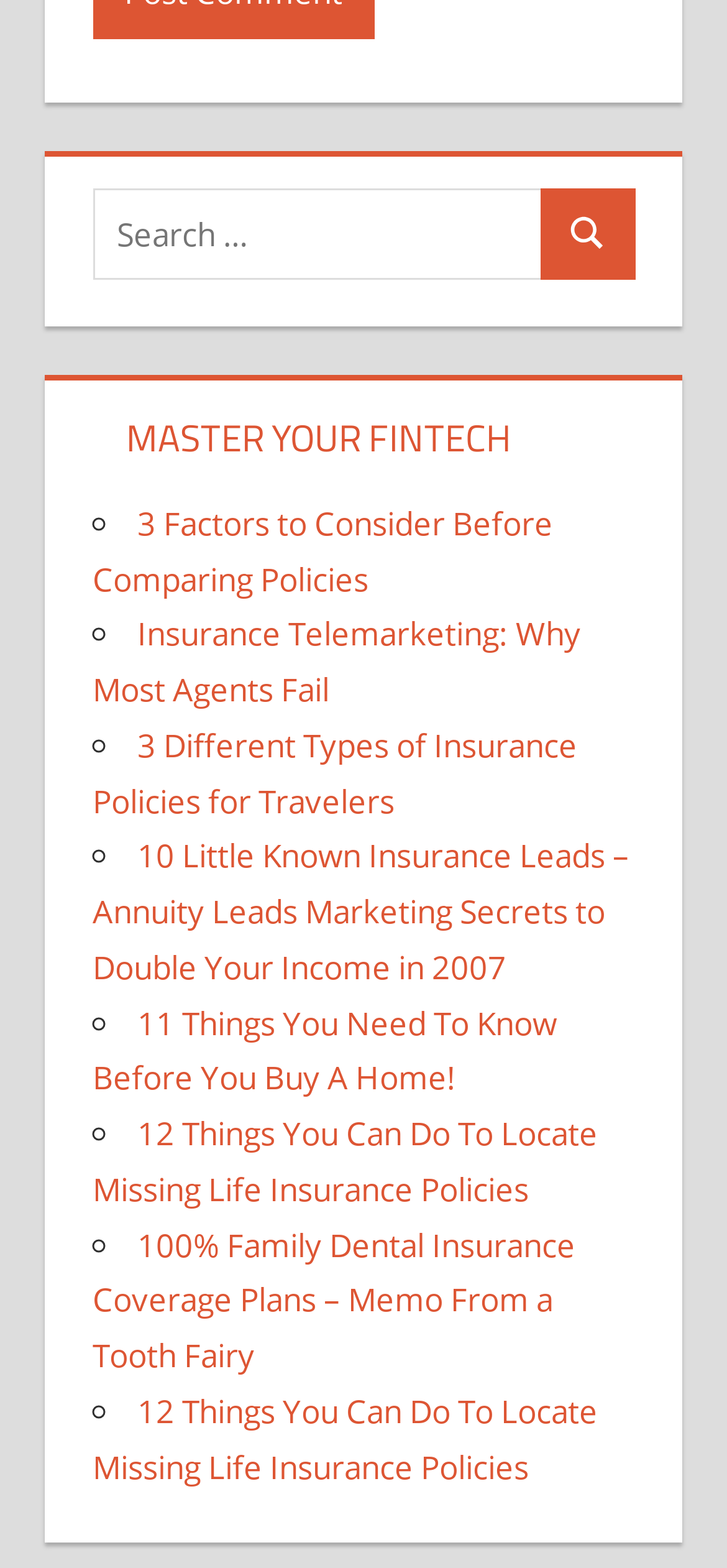Please identify the bounding box coordinates for the region that you need to click to follow this instruction: "Search for something".

[0.127, 0.12, 0.746, 0.178]